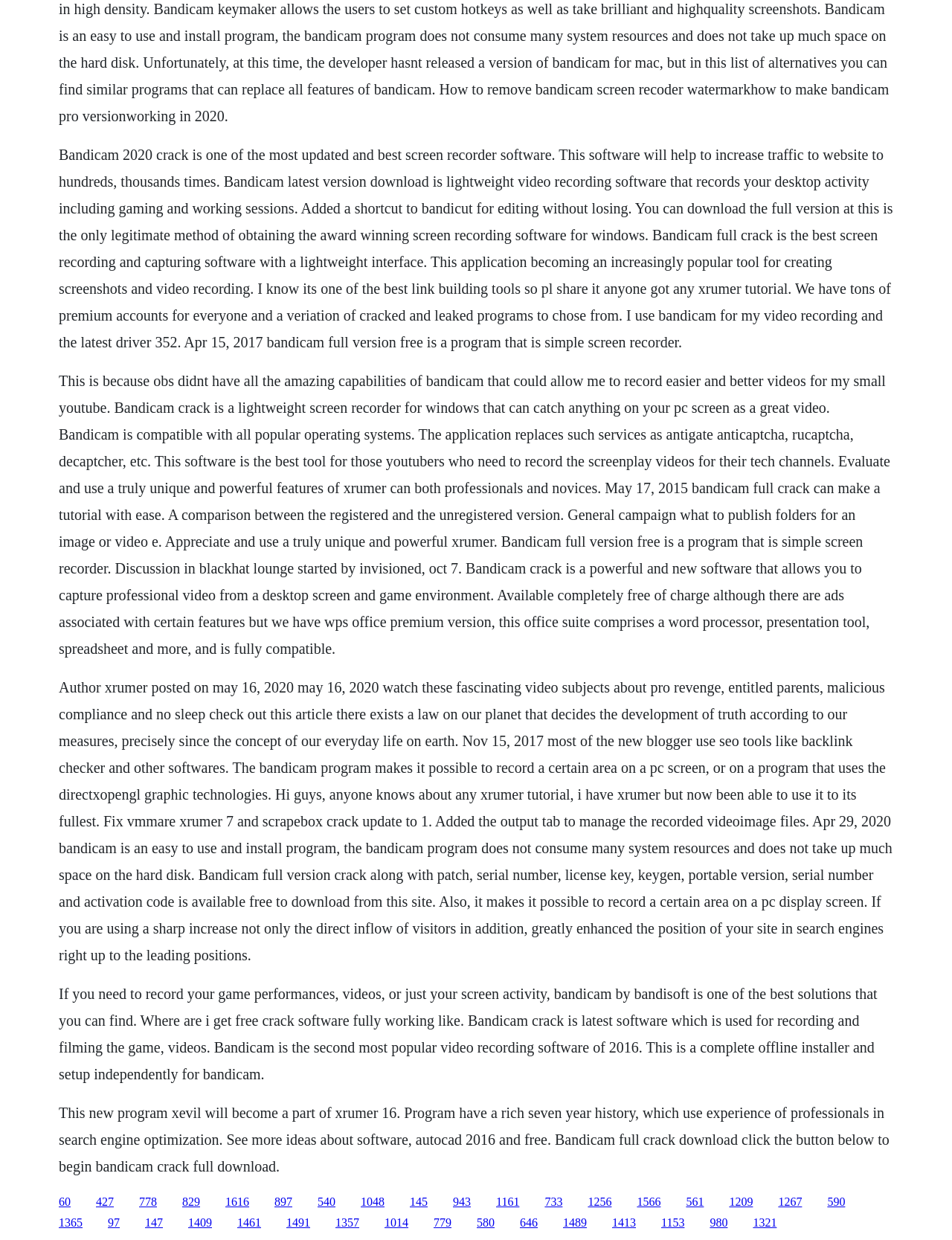From the screenshot, find the bounding box of the UI element matching this description: "1409". Supply the bounding box coordinates in the form [left, top, right, bottom], each a float between 0 and 1.

[0.198, 0.981, 0.223, 0.991]